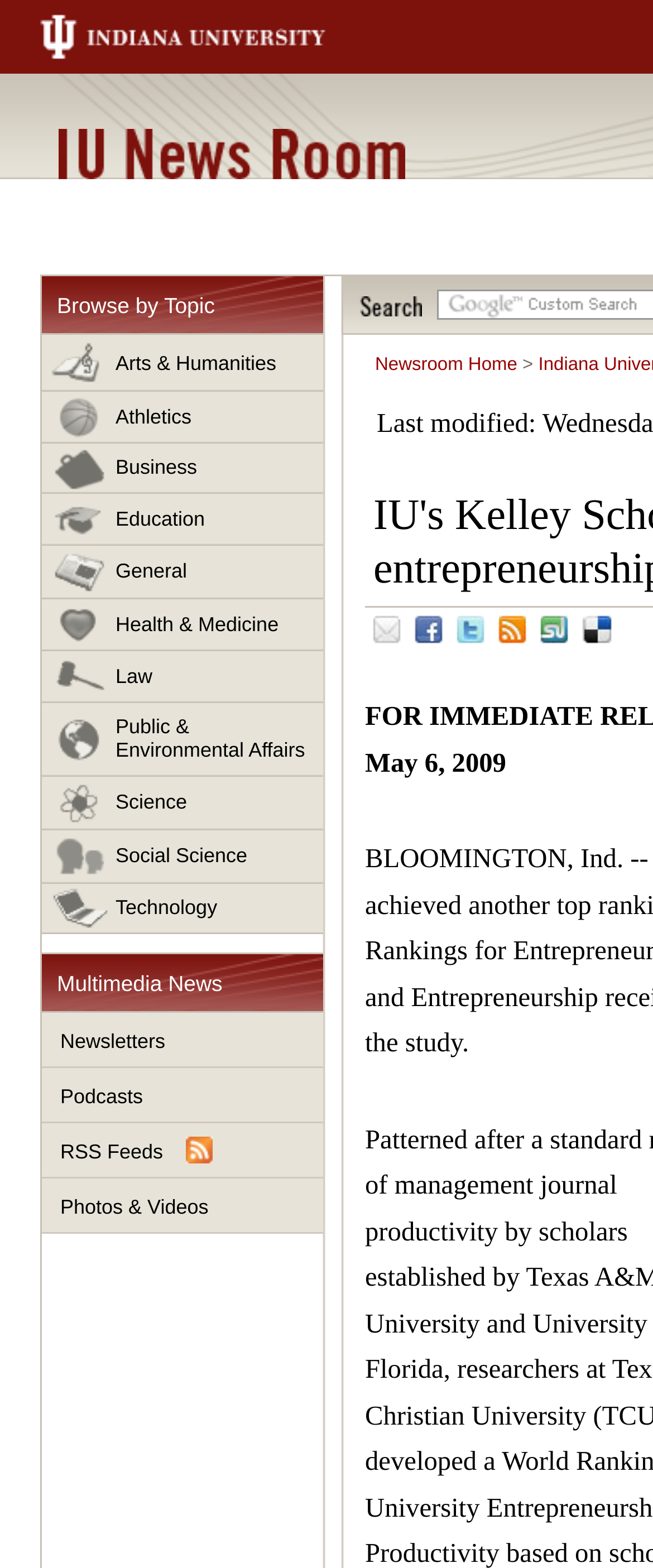Please find the bounding box coordinates of the element that you should click to achieve the following instruction: "Email". The coordinates should be presented as four float numbers between 0 and 1: [left, top, right, bottom].

[0.559, 0.388, 0.682, 0.422]